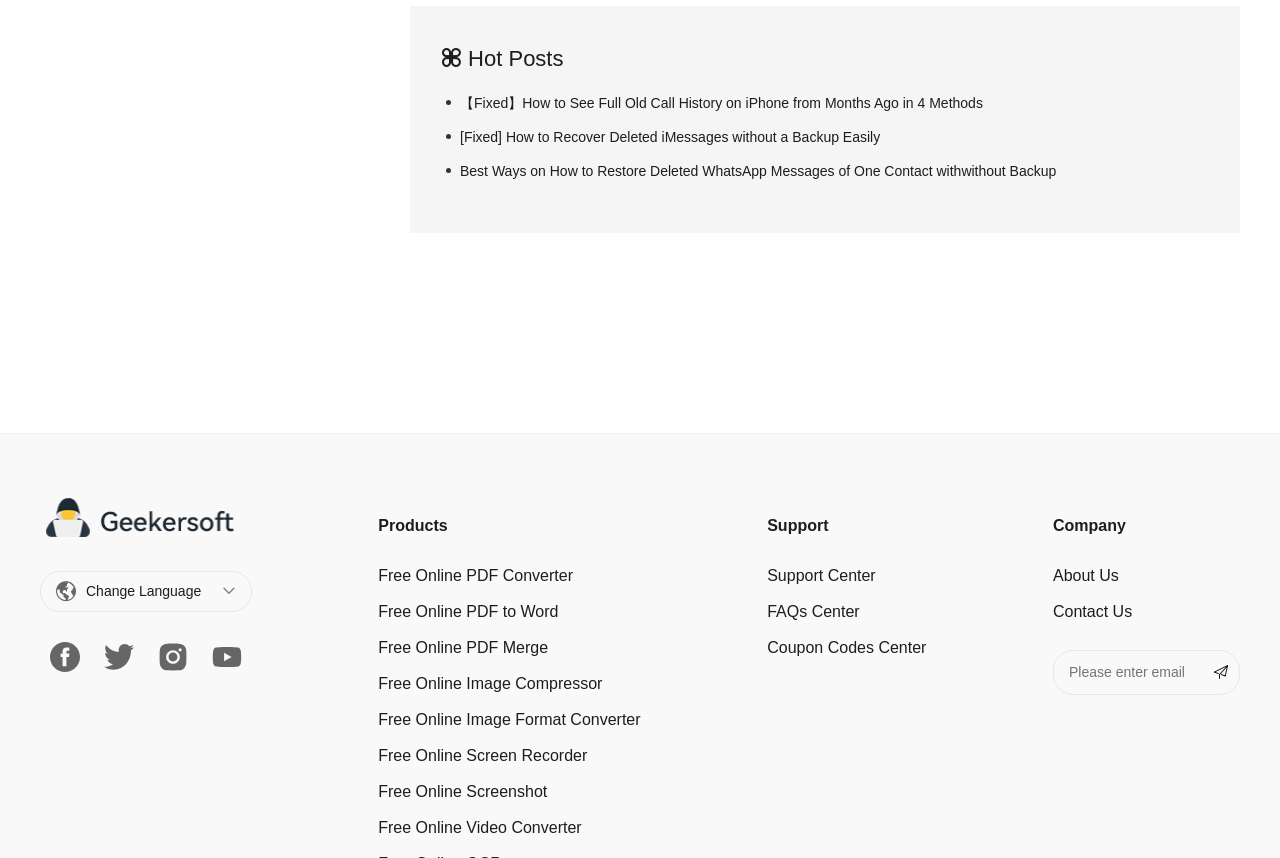Based on the element description "alt="Youtube"", predict the bounding box coordinates of the UI element.

[0.165, 0.755, 0.189, 0.774]